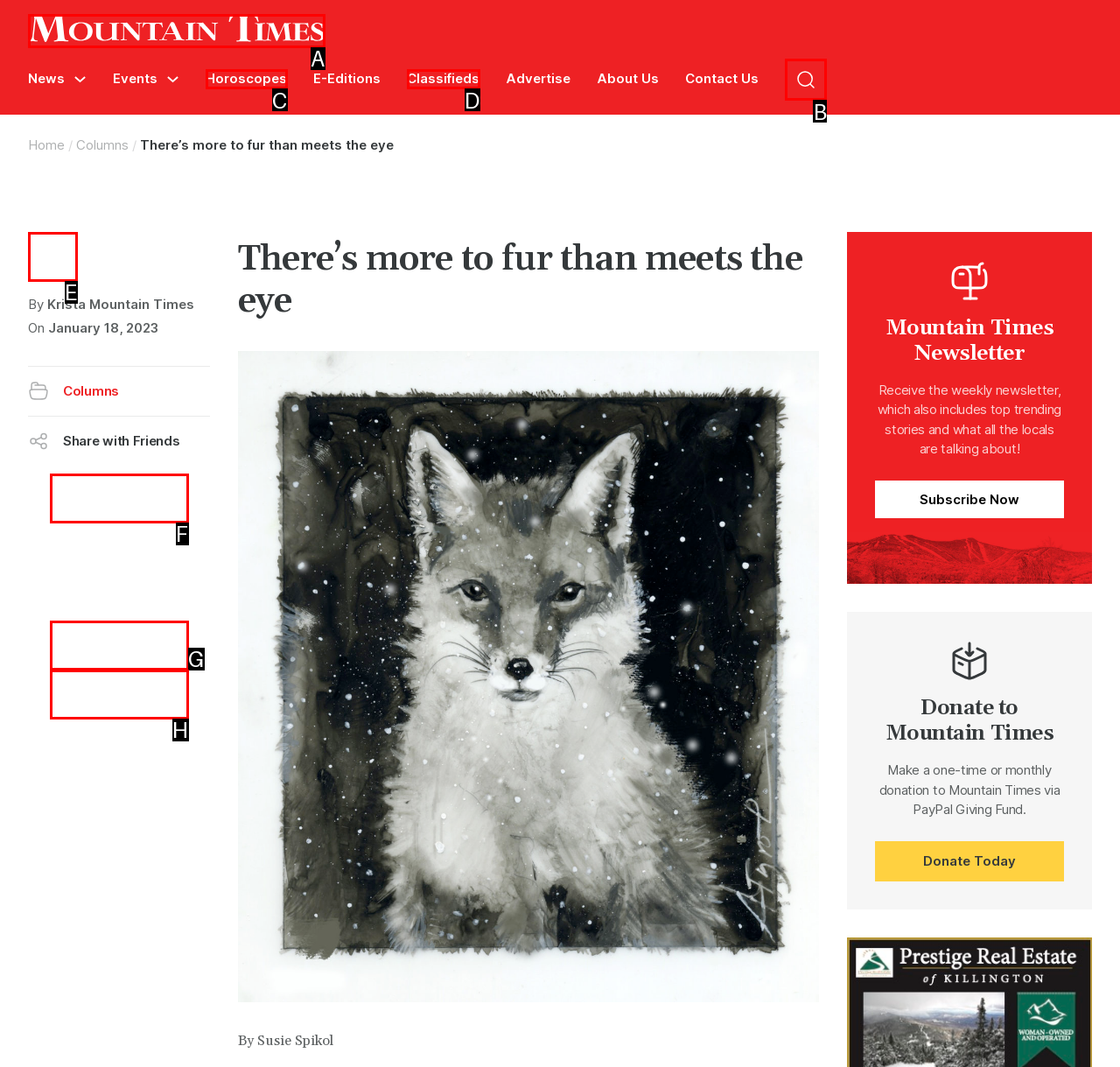Tell me which UI element to click to fulfill the given task: visit the shop. Respond with the letter of the correct option directly.

None